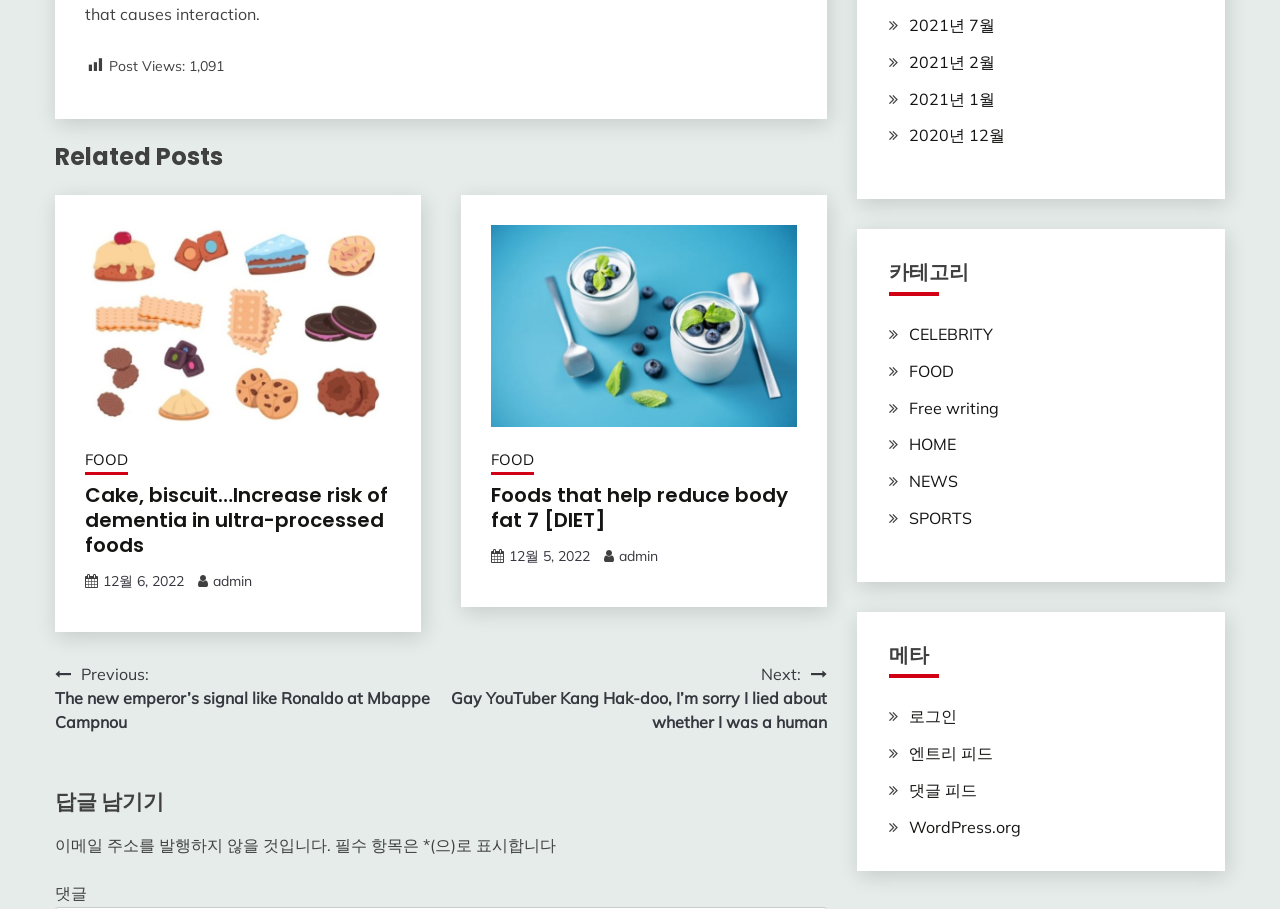Using the description: "12월 5, 2022", identify the bounding box of the corresponding UI element in the screenshot.

[0.398, 0.601, 0.461, 0.621]